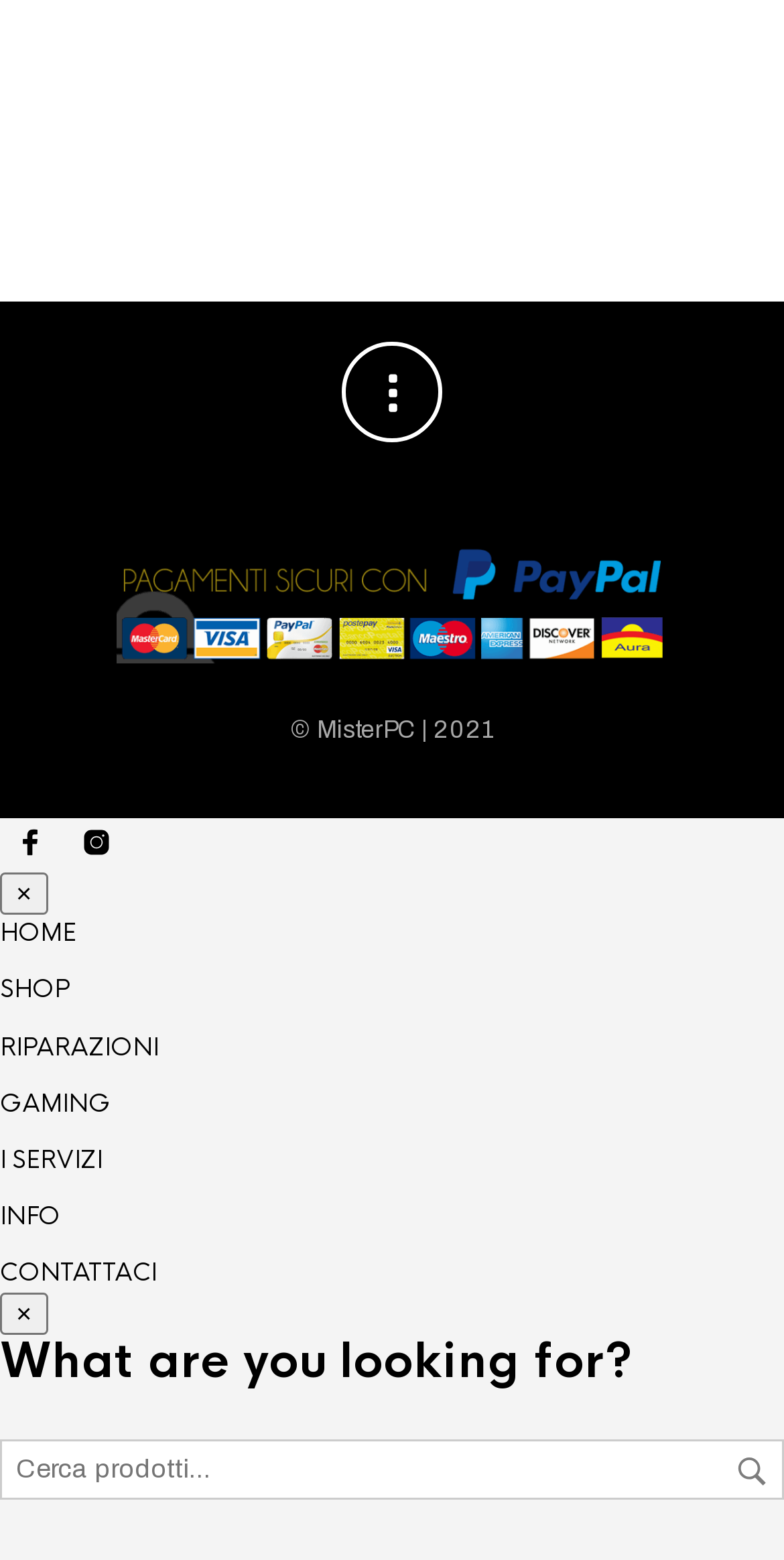Locate the UI element described by Menu and provide its bounding box coordinates. Use the format (top-left x, top-left y, bottom-right x, bottom-right y) with all values as floating point numbers between 0 and 1.

None